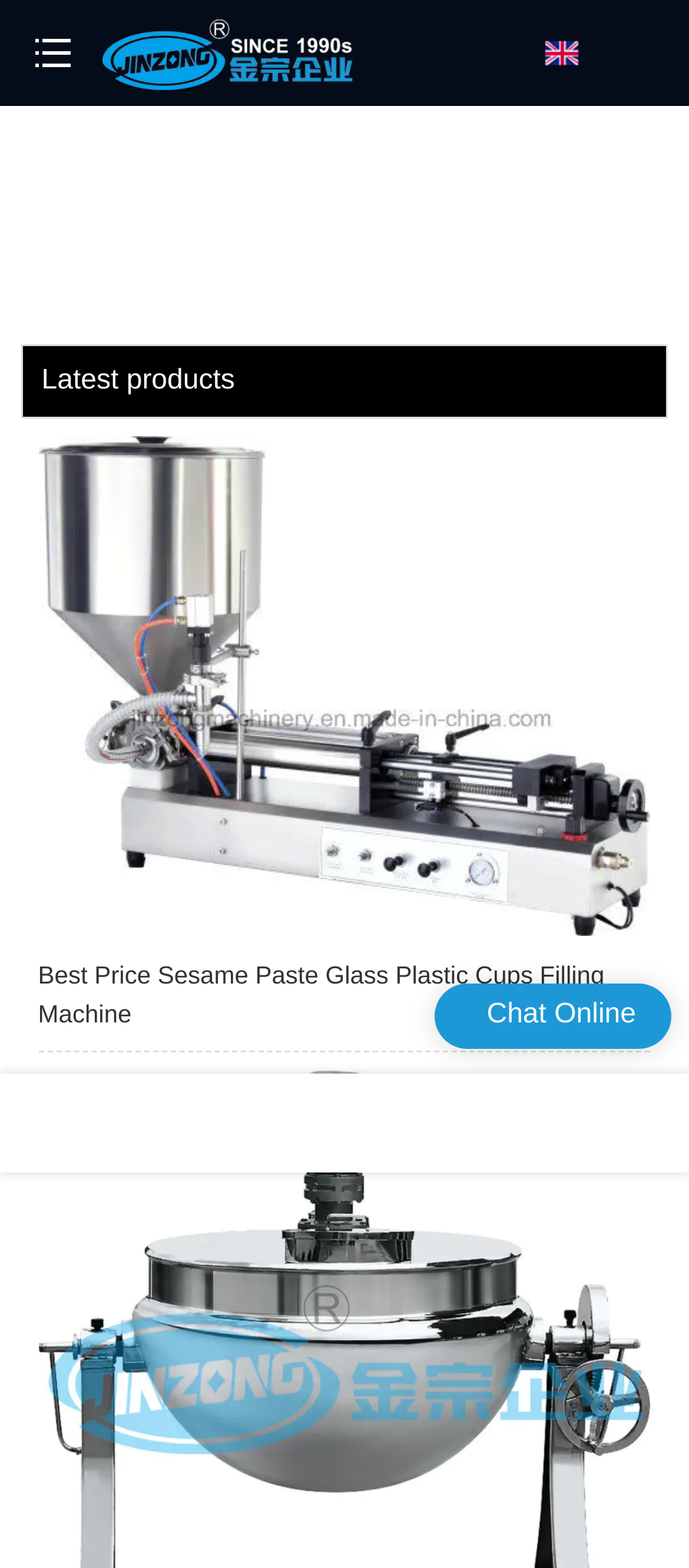Provide a thorough description of the webpage you see.

The webpage appears to be a company website, specifically Jinzong Machinery, which focuses on commercial fudge making equipment in China. At the top-left corner, there is a loading indicator. Next to it, there is an unnamed button. On the top-right corner, the company's logo is displayed, which is an image linked to the website's homepage.

Below the logo, there is a section labeled "Latest products". This section features a product listing, with the first product being a Sesame Paste Glass Plastic Cups Filling Machine. The product is represented by an image and a link with a detailed description.

At the bottom of the page, there is a "Chat Online" button, which is positioned near the right edge of the page. Above the chat button, there are four links arranged horizontally, taking up the full width of the page. These links do not have descriptive text, but they may be related to the company's services or products.